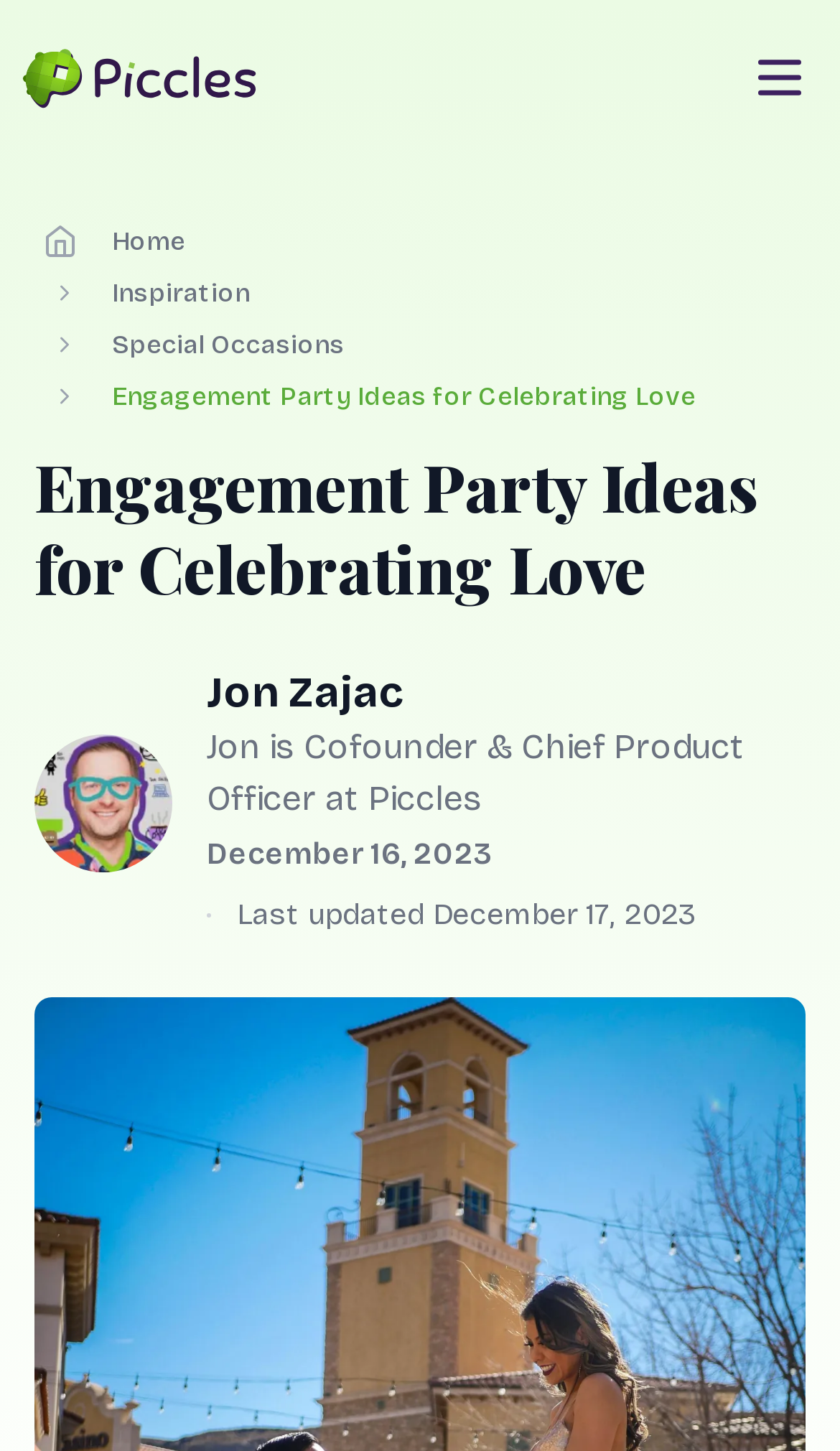Create an in-depth description of the webpage, covering main sections.

The webpage is about engagement party ideas, with a focus on celebrating love. At the top left, there is a link to "Piccles" accompanied by a small image. On the top right, a button to open the main menu is located, which controls a navigation menu called "mega-menu-full". 

Below the top section, a navigation breadcrumb is displayed, featuring links to "Home", "Inspiration", "Special Occasions", and the current page, "Engagement Party Ideas for Celebrating Love". 

A large heading with the same title as the page, "Engagement Party Ideas for Celebrating Love", is centered below the navigation breadcrumb. 

To the right of the heading, an image of Jon Zajac is displayed, accompanied by a description of Jon as the Cofounder and Chief Product Officer at Piccles. 

Below Jon's image and description, a description list provides information about the publication, including the published date, December 16, 2023, and the last updated date, December 17, 2023.